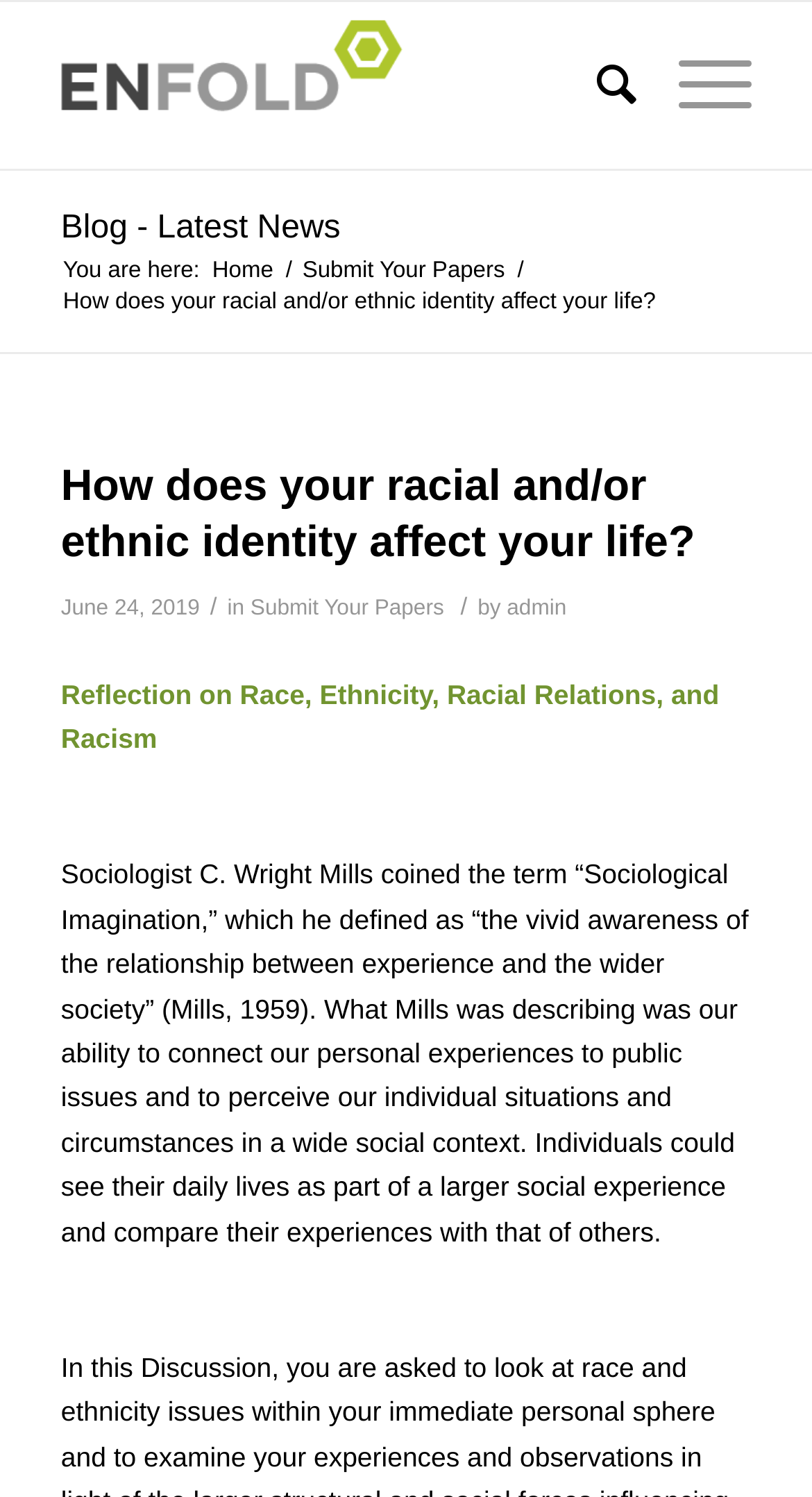Locate the bounding box coordinates of the UI element described by: "Blog - Latest News". Provide the coordinates as four float numbers between 0 and 1, formatted as [left, top, right, bottom].

[0.075, 0.141, 0.419, 0.164]